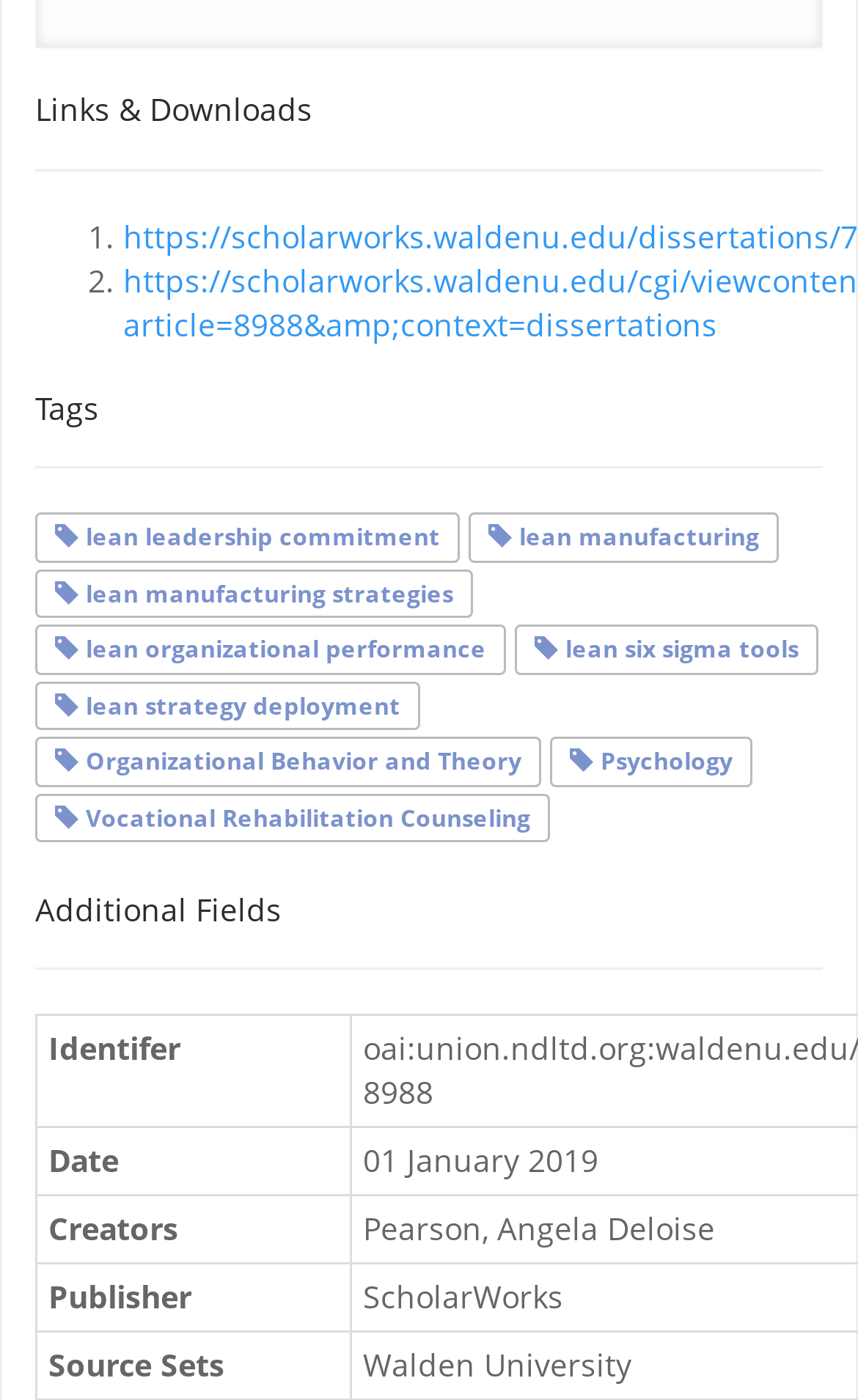Determine the bounding box coordinates of the clickable element necessary to fulfill the instruction: "Click on 'lean leadership commitment'". Provide the coordinates as four float numbers within the 0 to 1 range, i.e., [left, top, right, bottom].

[0.064, 0.372, 0.513, 0.394]